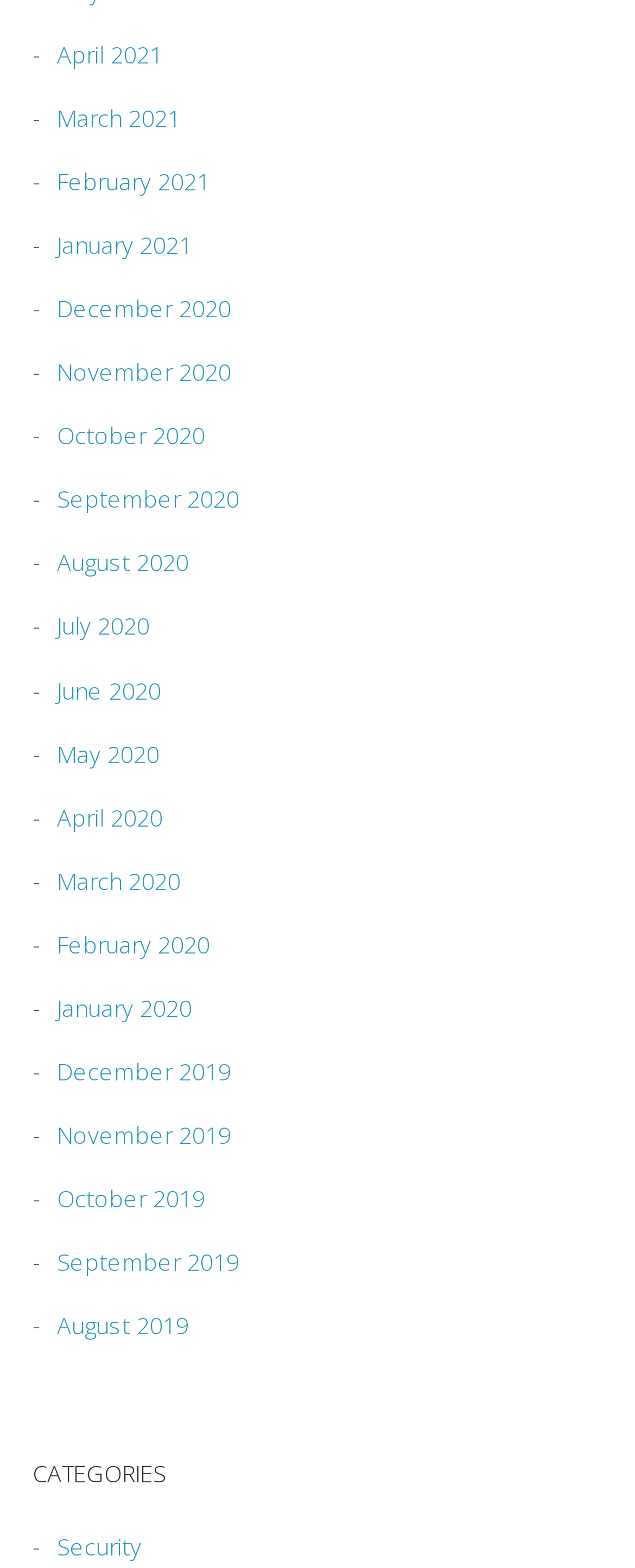Please specify the bounding box coordinates of the region to click in order to perform the following instruction: "view April 2021".

[0.064, 0.025, 0.256, 0.045]